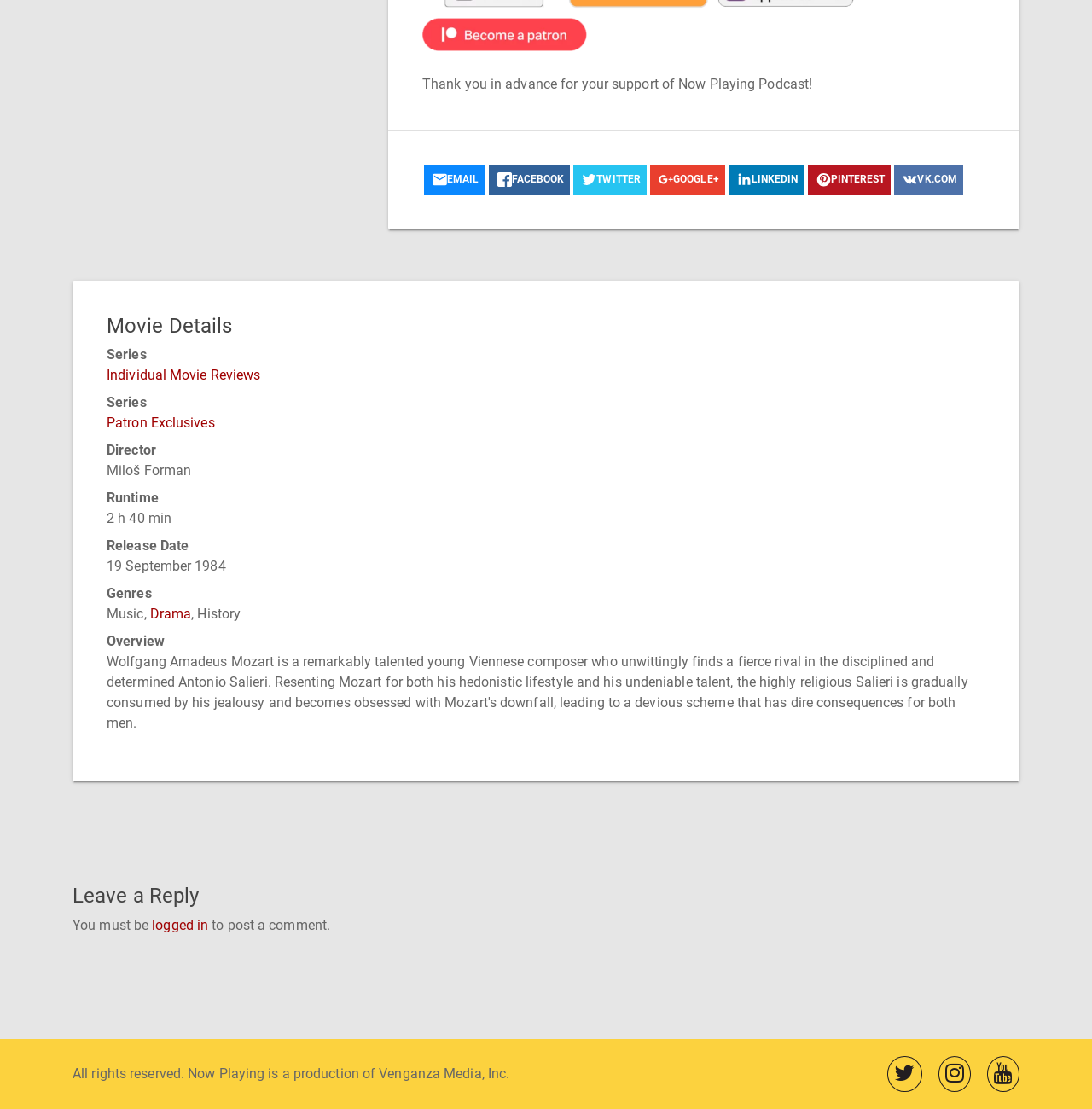What is the text of the first link?
Give a detailed and exhaustive answer to the question.

The first link is located at the top of the webpage, with a bounding box coordinate of [0.387, 0.023, 0.537, 0.038]. It has an image with the same text 'Patreon Link'.